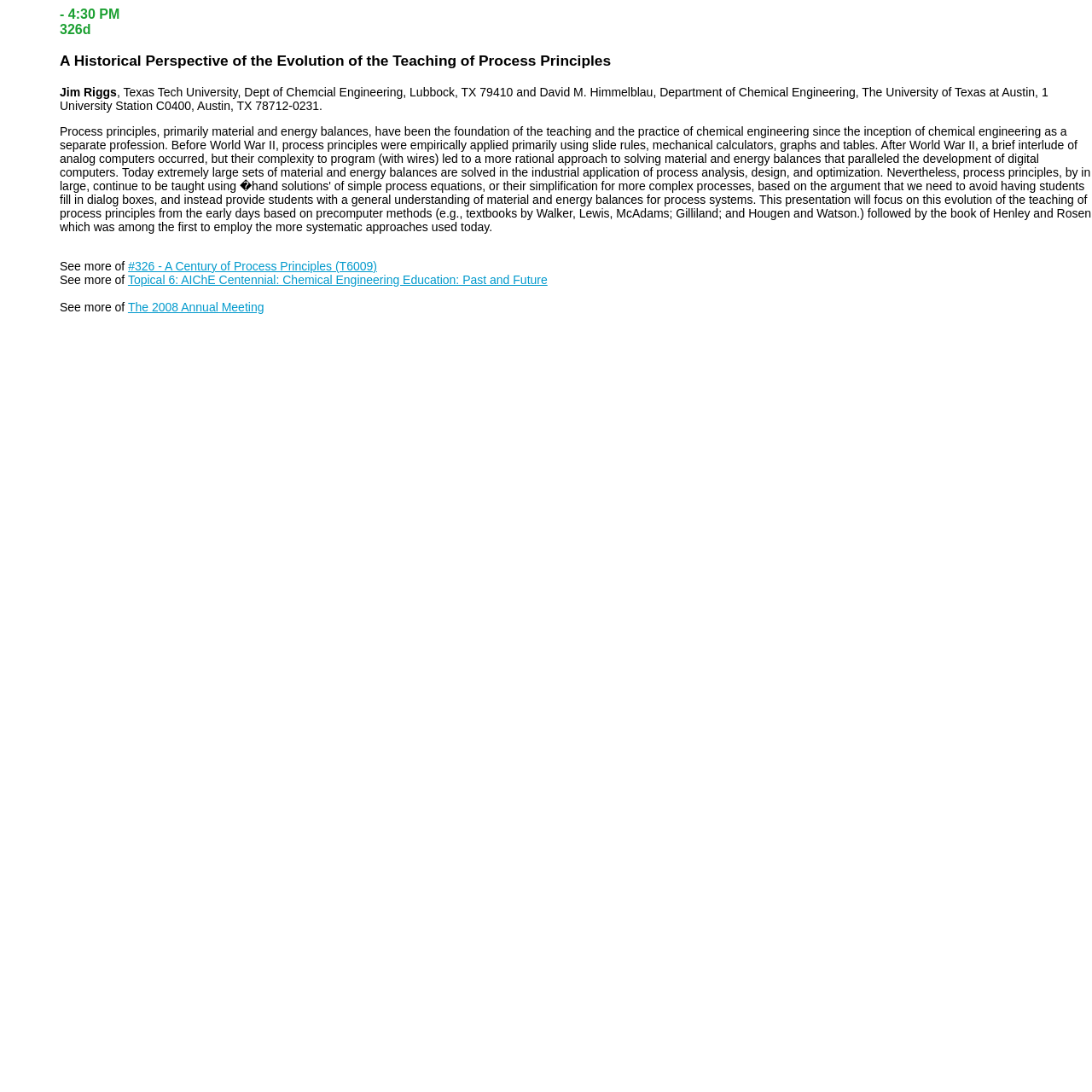What is the topic of the second link?
Carefully analyze the image and provide a thorough answer to the question.

To find the topic of the second link, we need to look at the text of the link element. The second link element has the text 'Topical 6: AIChE Centennial: Chemical Engineering Education: Past and Future'. By parsing this text, we can extract the topic as 'AIChE Centennial'.